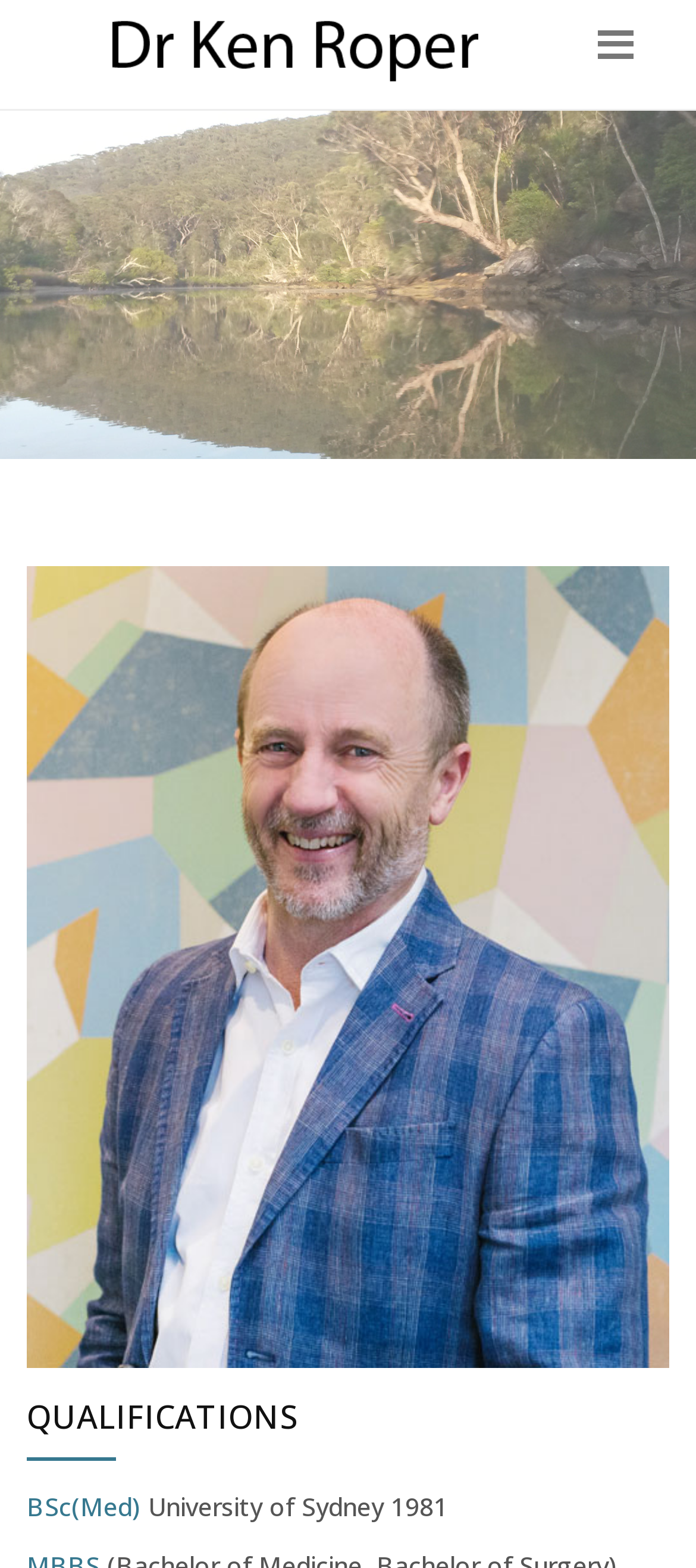Using the details in the image, give a detailed response to the question below:
Where did the doctor study?

The university where the doctor studied is obtained from the StaticText 'University of Sydney 1981' which is located next to the 'BSc(Med)' qualification, indicating that the doctor studied at the University of Sydney and graduated in 1981.